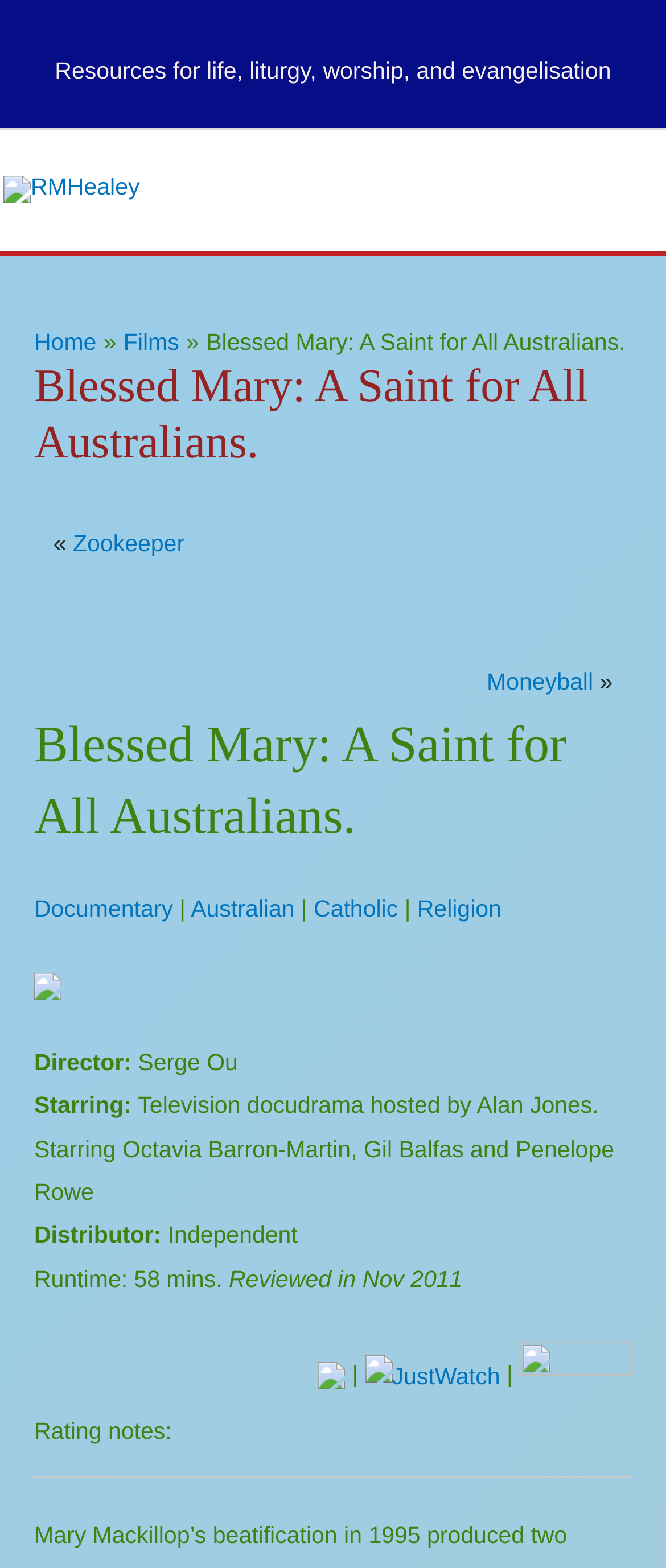Determine the bounding box coordinates in the format (top-left x, top-left y, bottom-right x, bottom-right y). Ensure all values are floating point numbers between 0 and 1. Identify the bounding box of the UI element described by: parent_node: | |

[0.548, 0.869, 0.751, 0.885]